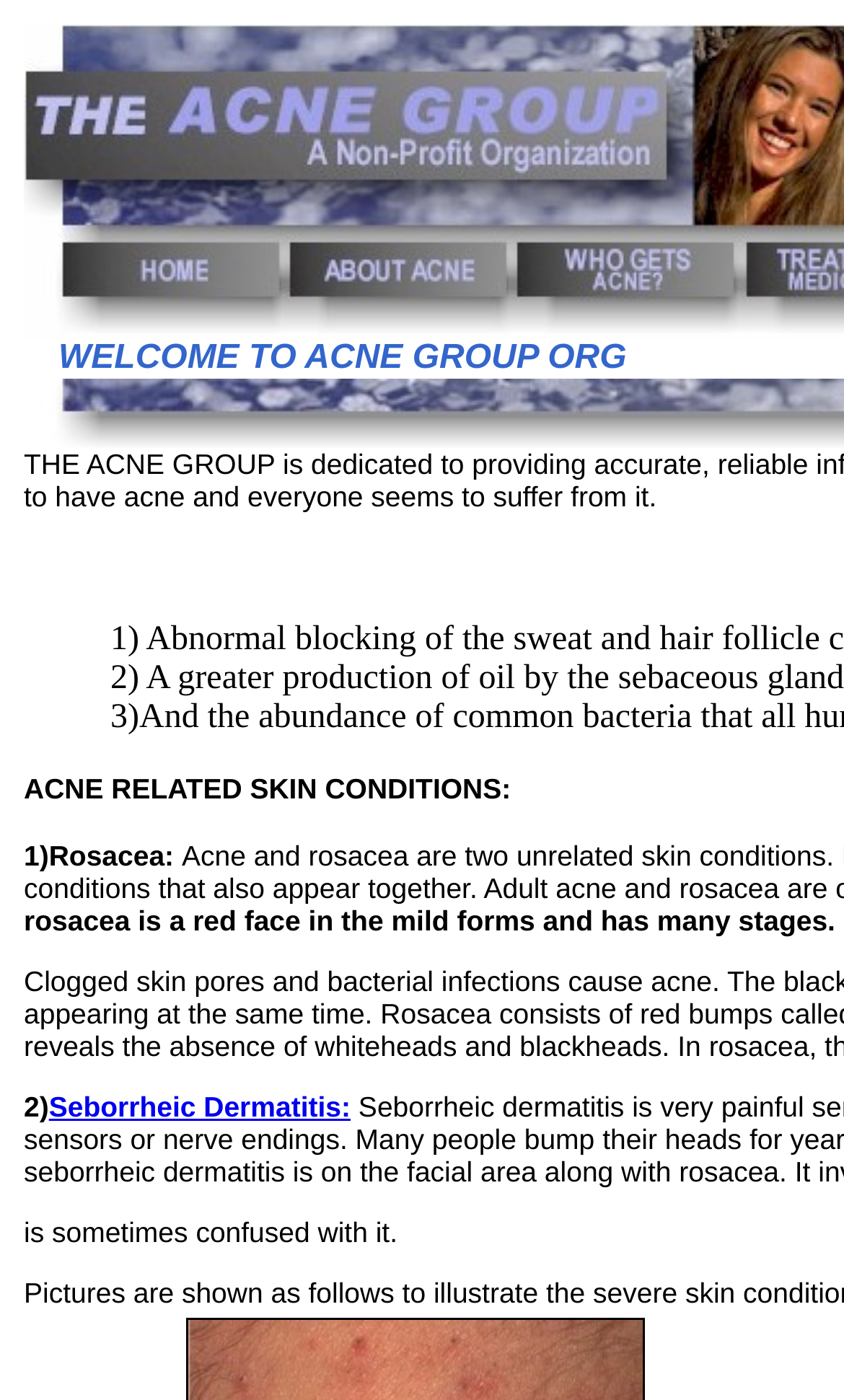Give a concise answer using one word or a phrase to the following question:
What is the second item in the list of acne-related skin conditions?

Seborrheic Dermatitis